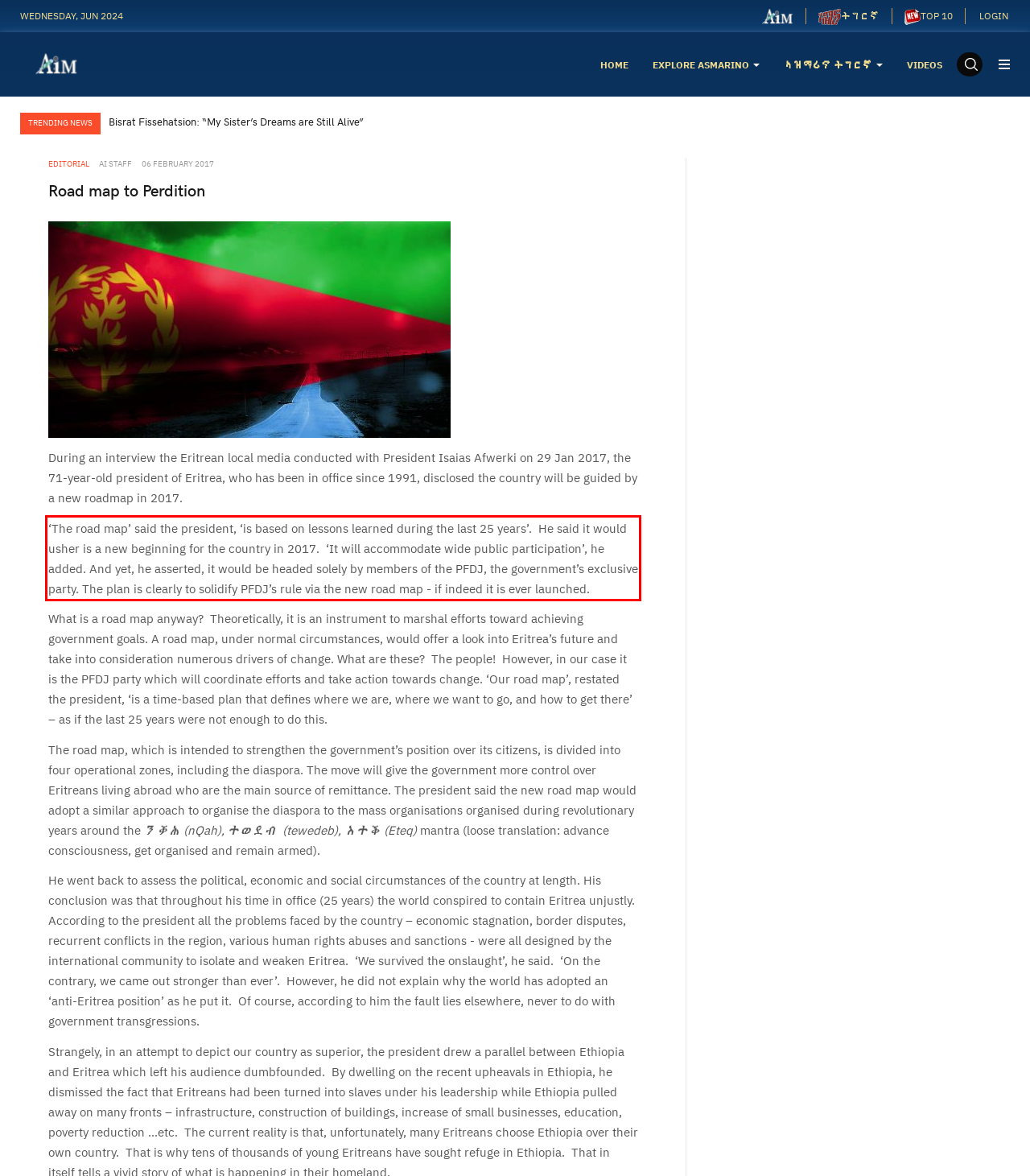Look at the screenshot of the webpage, locate the red rectangle bounding box, and generate the text content that it contains.

‘The road map’ said the president, ‘is based on lessons learned during the last 25 years’. He said it would usher is a new beginning for the country in 2017. ‘It will accommodate wide public participation’, he added. And yet, he asserted, it would be headed solely by members of the PFDJ, the government’s exclusive party. The plan is clearly to solidify PFDJ’s rule via the new road map - if indeed it is ever launched.